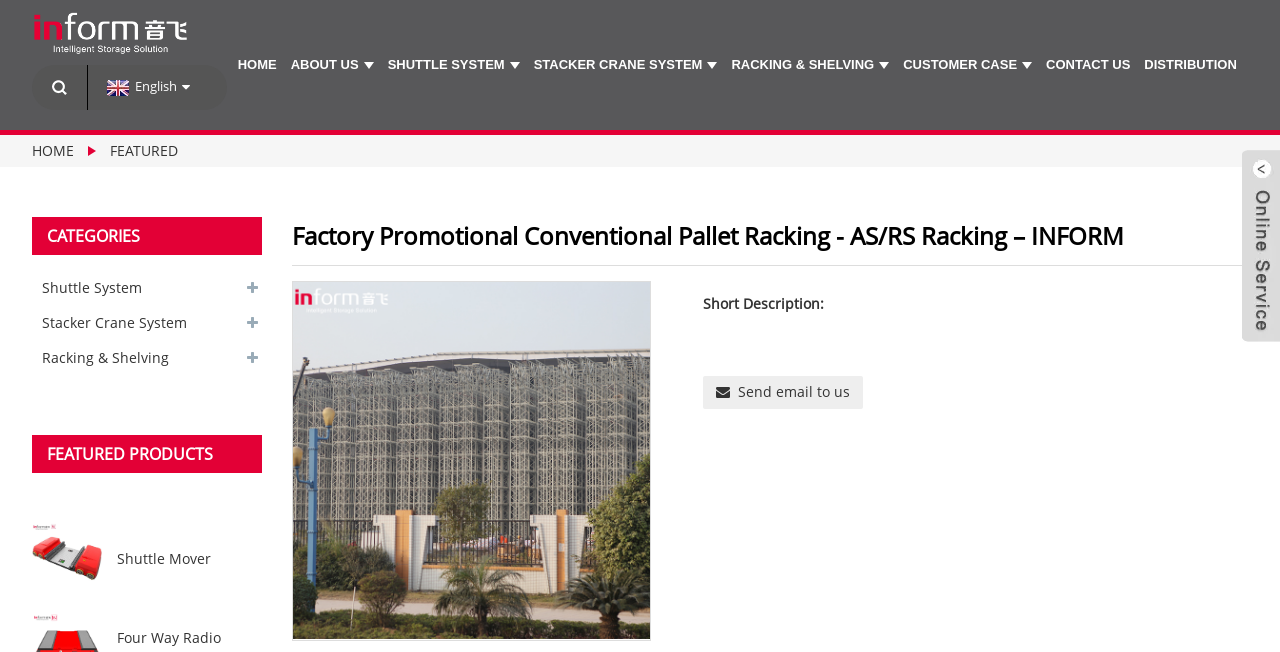Refer to the image and offer a detailed explanation in response to the question: What is the company name of the website?

The company name can be found in the logo at the top left corner of the webpage, which is an image with the text 'inform storage logo'.